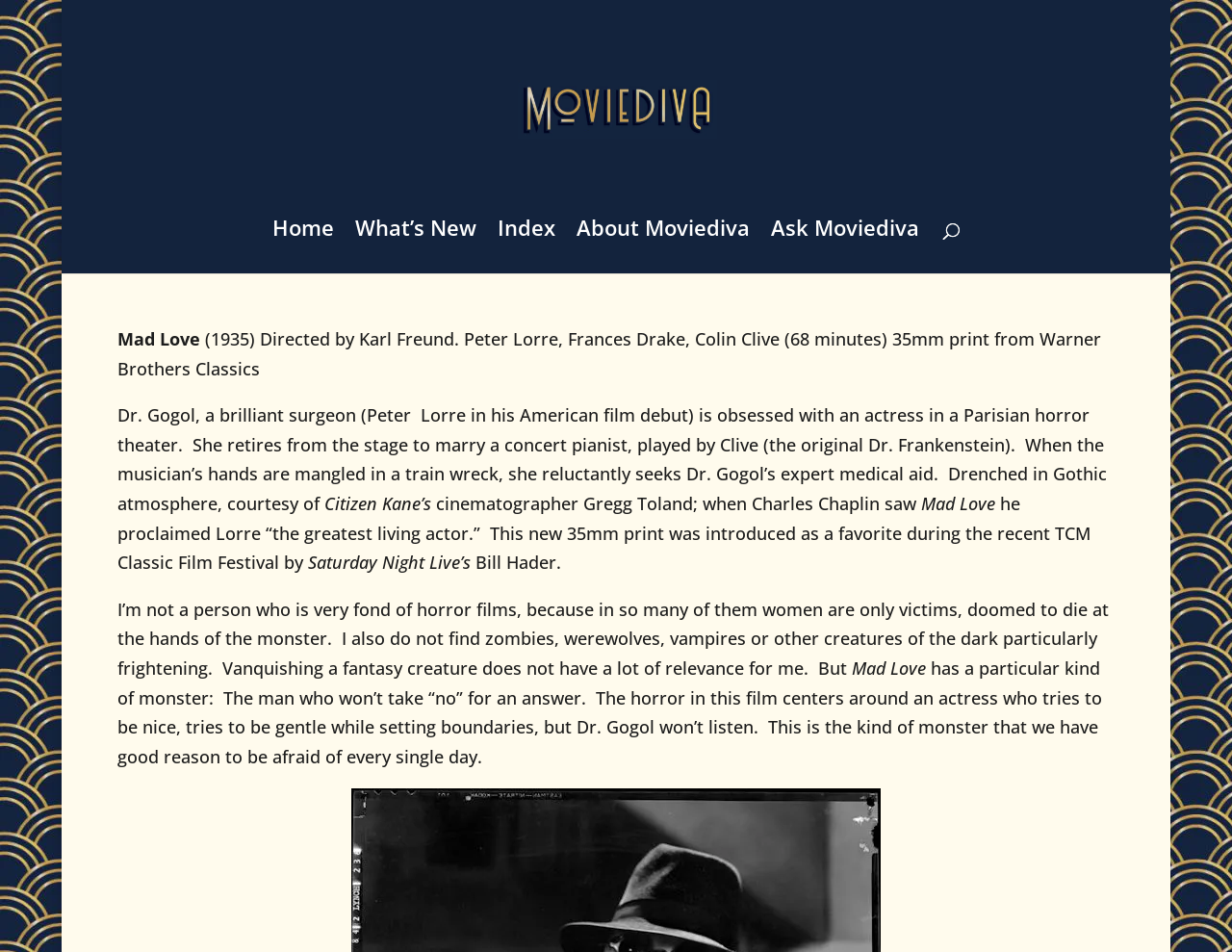Give the bounding box coordinates for this UI element: "Home". The coordinates should be four float numbers between 0 and 1, arranged as [left, top, right, bottom].

[0.221, 0.232, 0.271, 0.287]